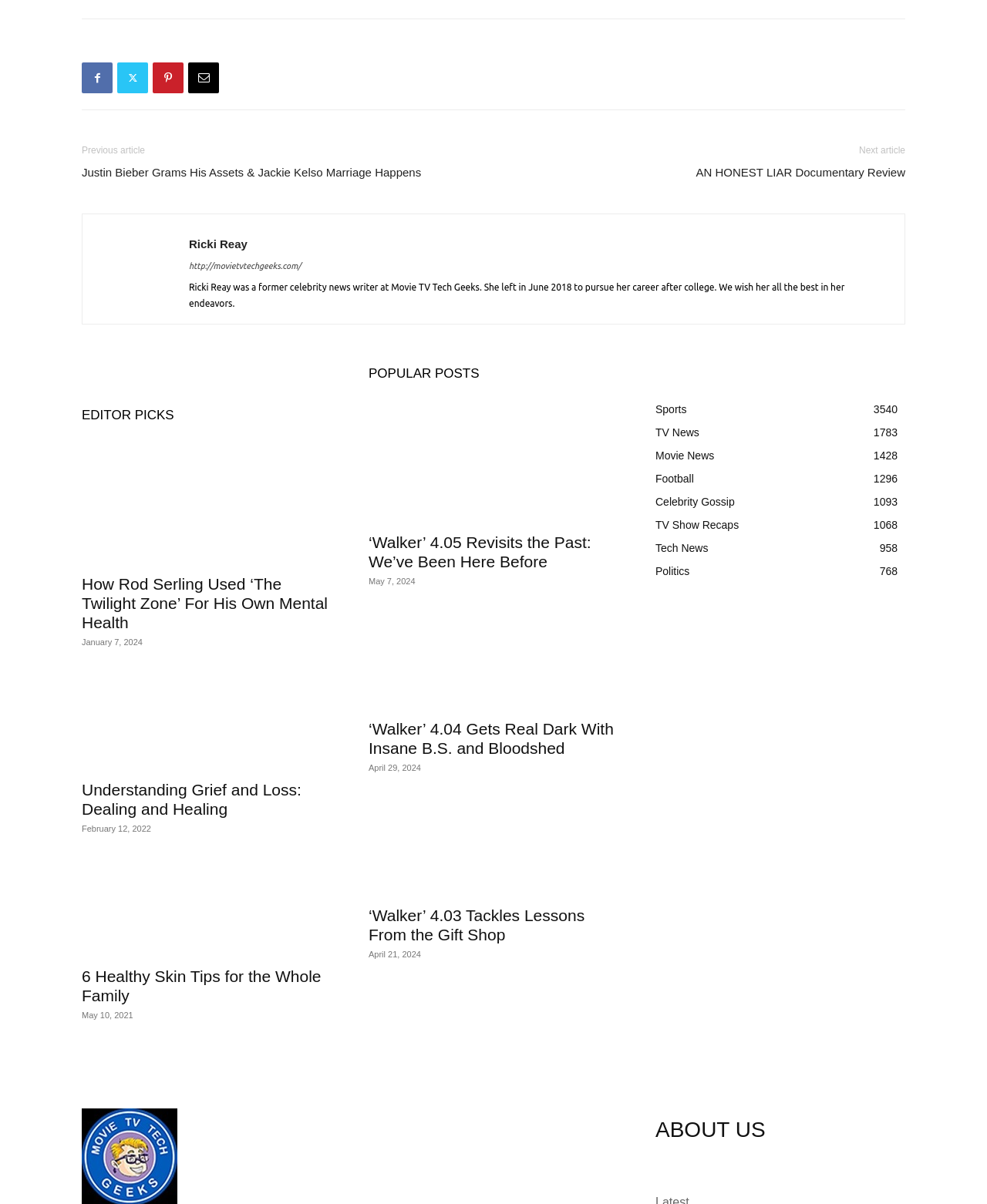Respond to the following question using a concise word or phrase: 
How many articles are in the 'EDITOR PICKS' section?

3